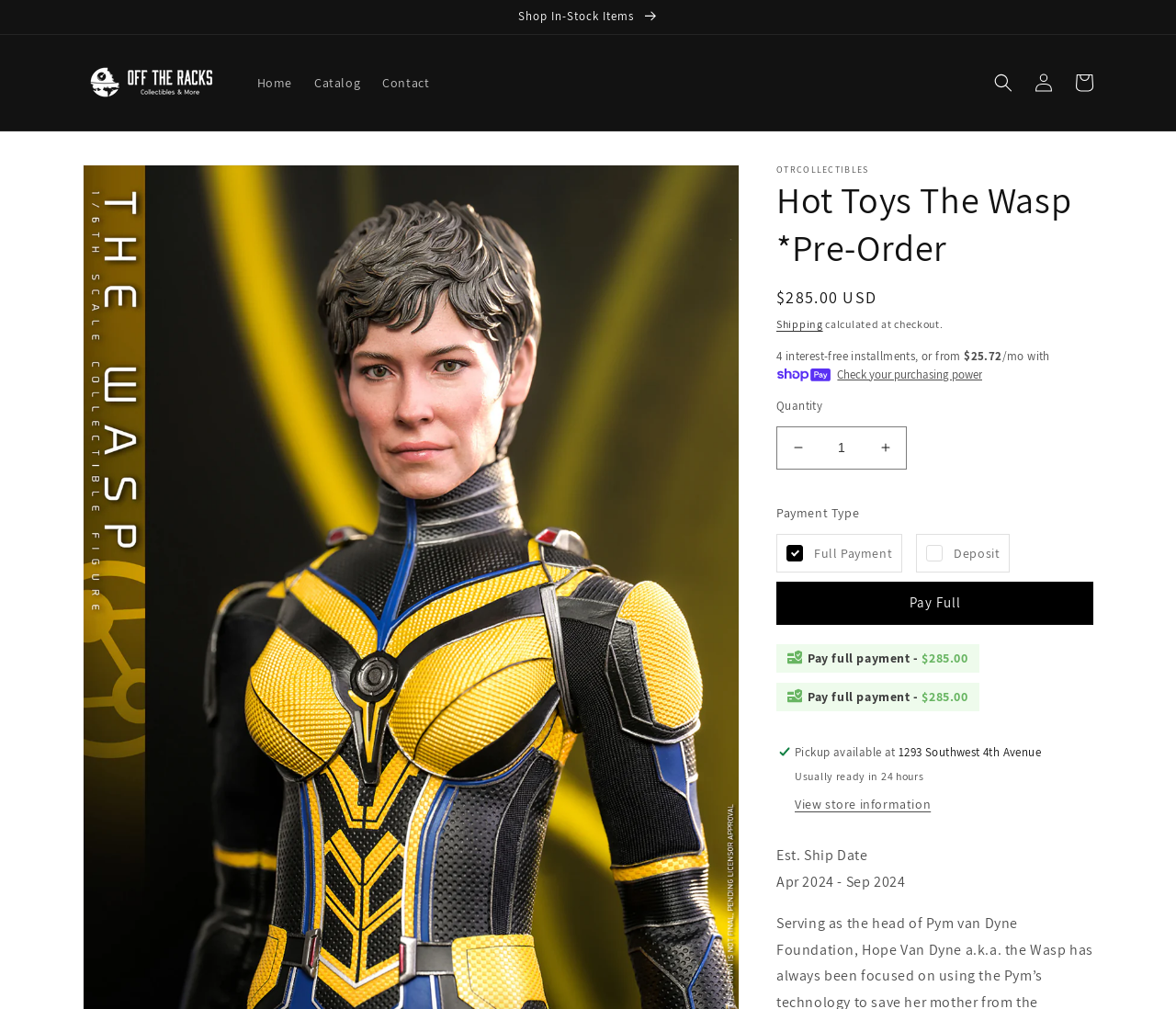Locate the UI element described by aria-label="Search" and provide its bounding box coordinates. Use the format (top-left x, top-left y, bottom-right x, bottom-right y) with all values as floating point numbers between 0 and 1.

[0.836, 0.062, 0.87, 0.102]